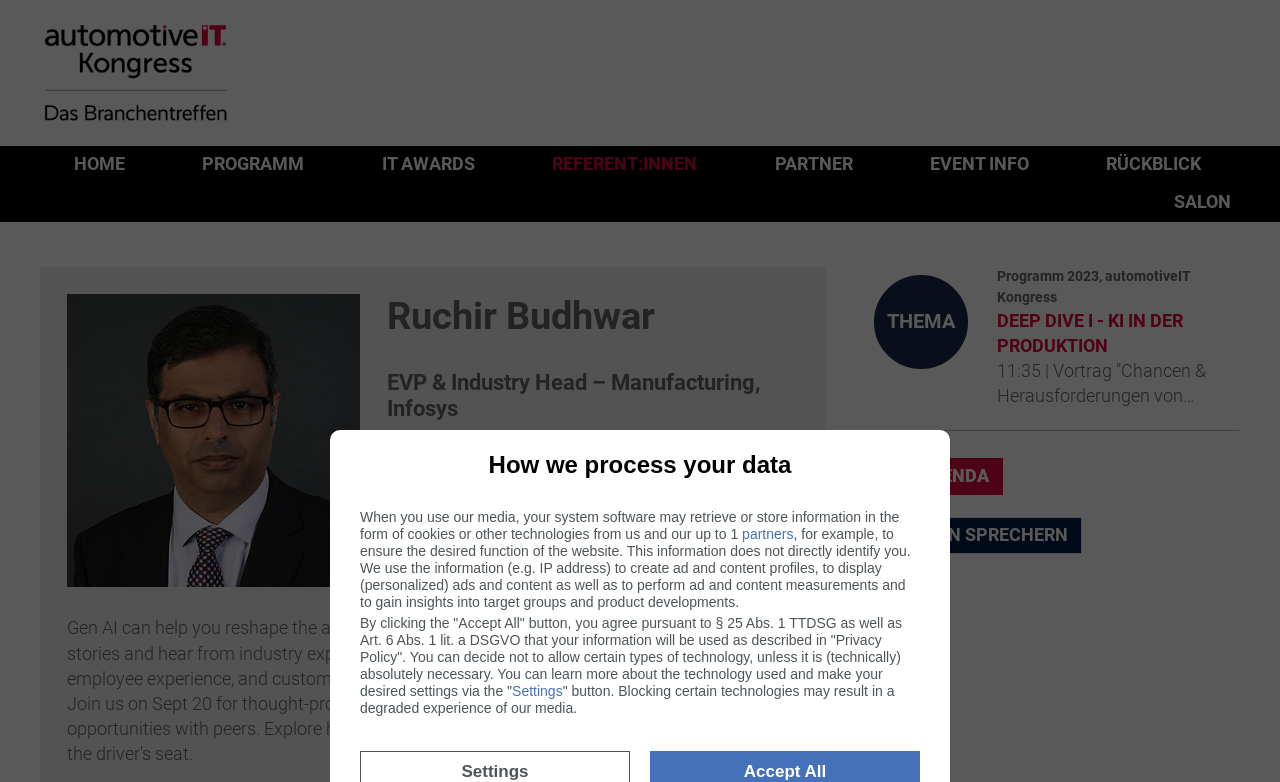What is the event where the presentation is taking place?
Can you provide an in-depth and detailed response to the question?

The event where the presentation is taking place can be found in the link element with the text 'Logo: automotiveIT Kongress' which is located at the top-left of the webpage, and also in the static text element with the text 'Programm 2023, automotiveIT Kongress'.